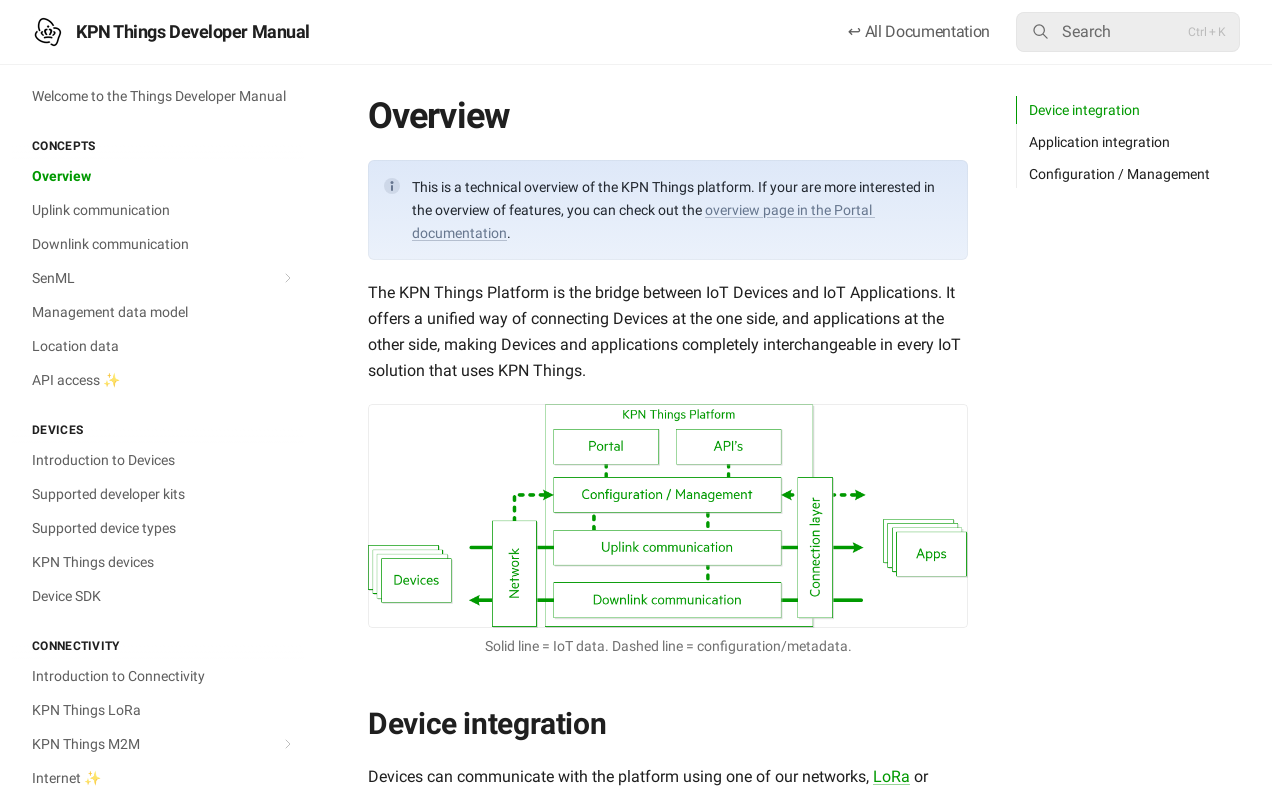Extract the bounding box coordinates of the UI element described: "KPN Things devices". Provide the coordinates in the format [left, top, right, bottom] with values ranging from 0 to 1.

[0.009, 0.695, 0.238, 0.735]